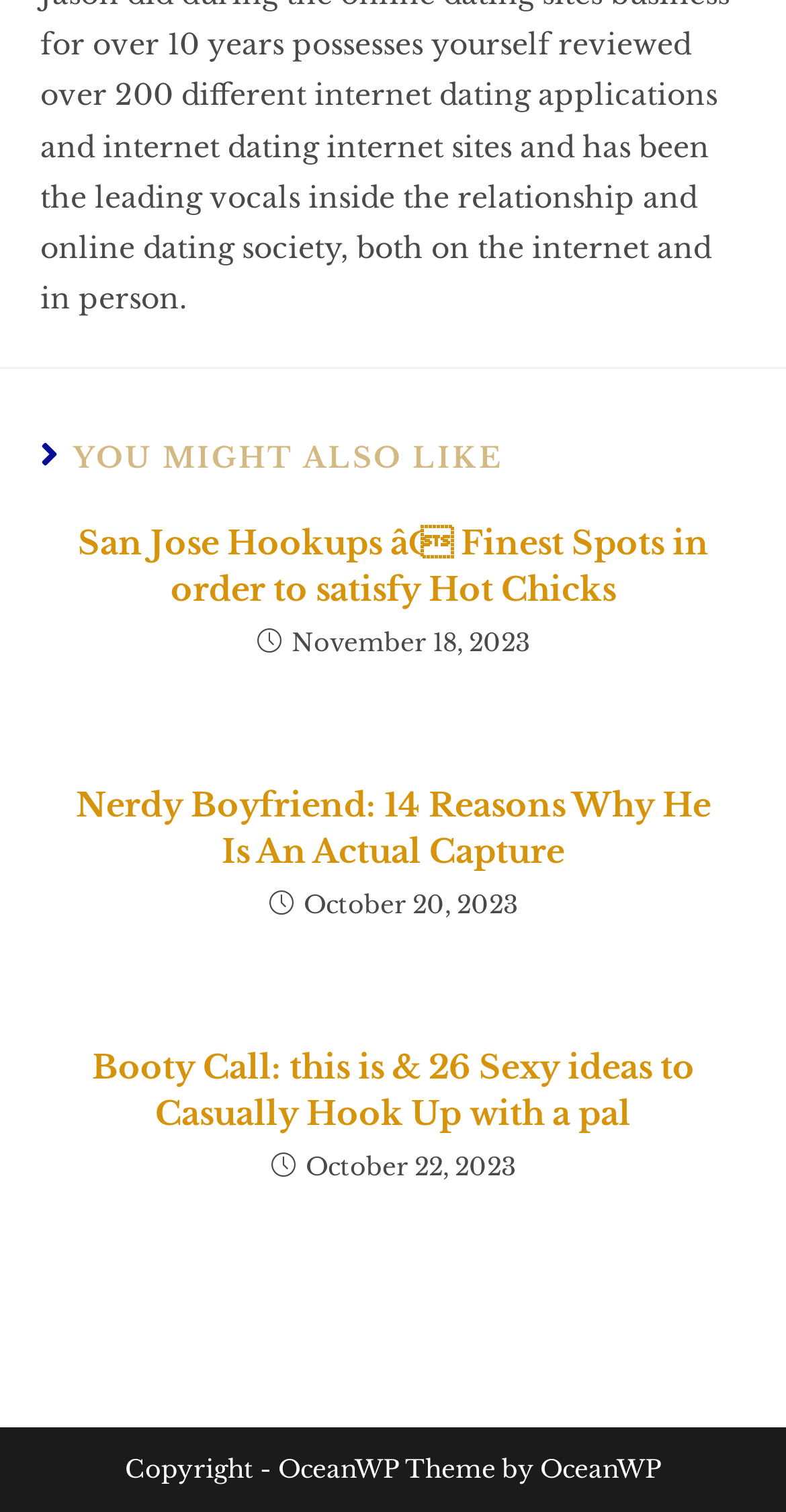What is the theme of the webpage?
Please answer the question with a detailed response using the information from the screenshot.

The copyright information at the bottom of the webpage mentions 'OceanWP Theme by OceanWP', which suggests that the theme of the webpage is OceanWP.